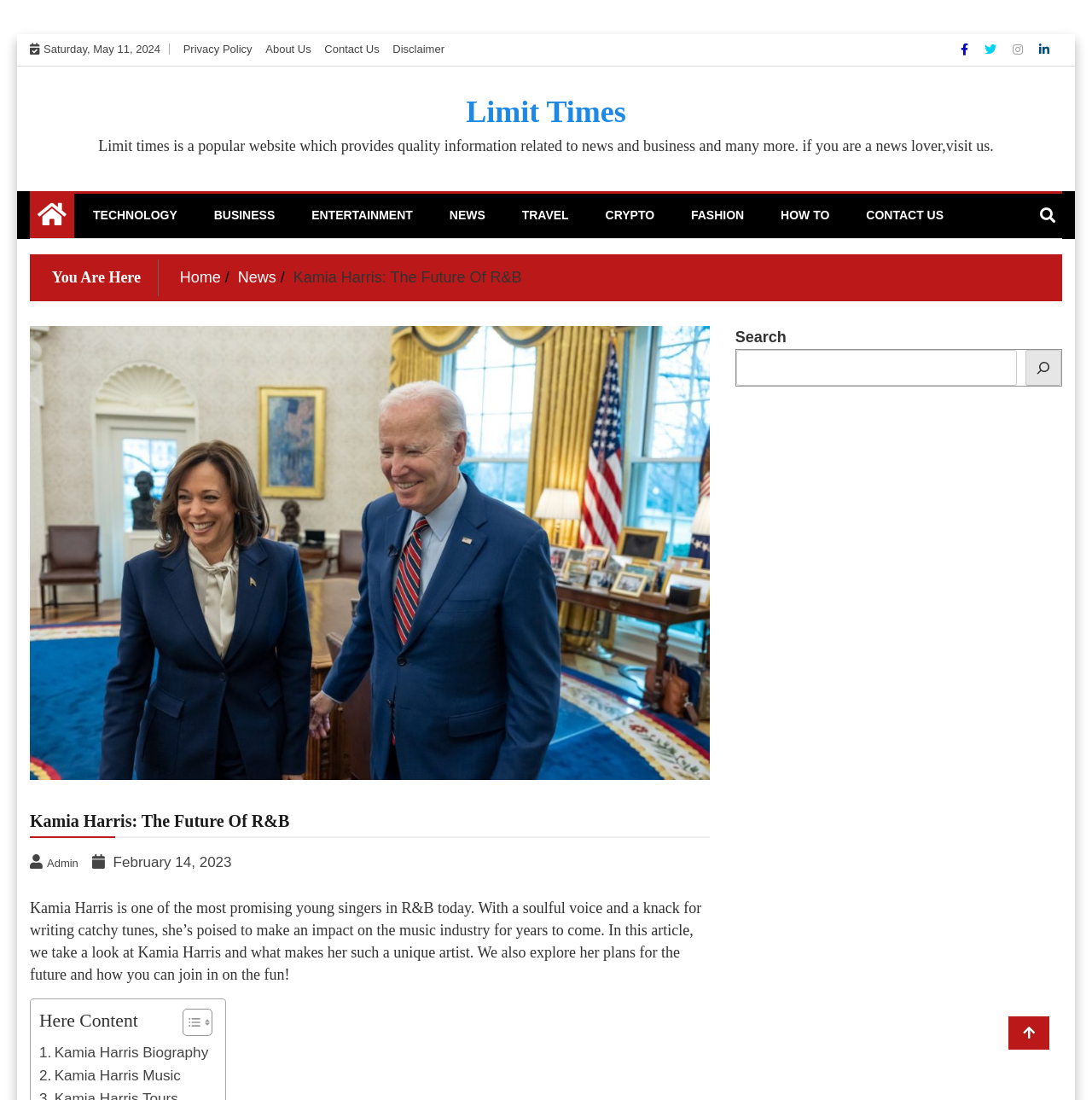Reply to the question with a single word or phrase:
What is the category of news that this article belongs to?

Entertainment